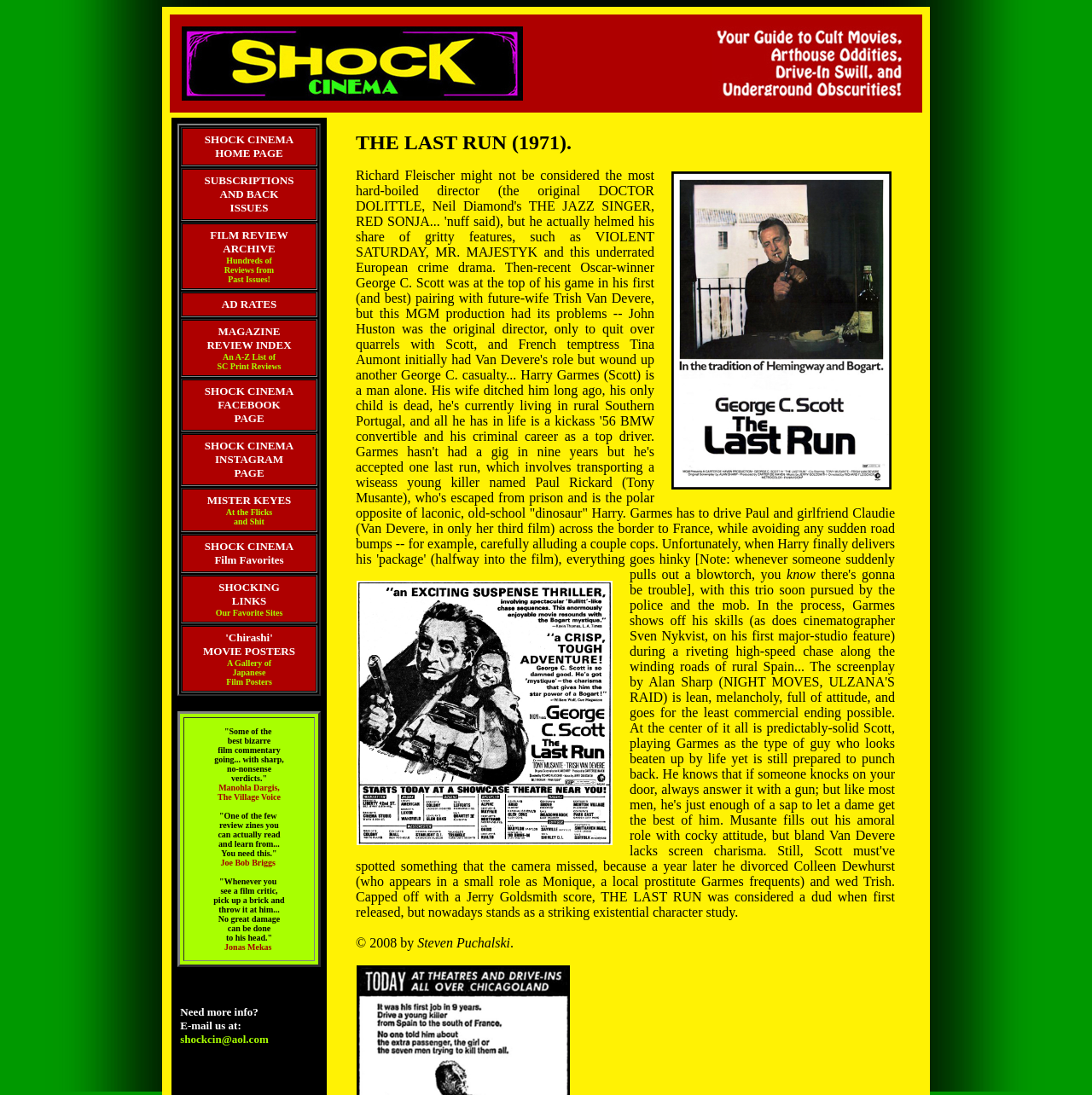Locate the bounding box coordinates of the element that needs to be clicked to carry out the instruction: "Check out SHOCK CINEMA FACEBOOK PAGE". The coordinates should be given as four float numbers ranging from 0 to 1, i.e., [left, top, right, bottom].

[0.167, 0.347, 0.289, 0.393]